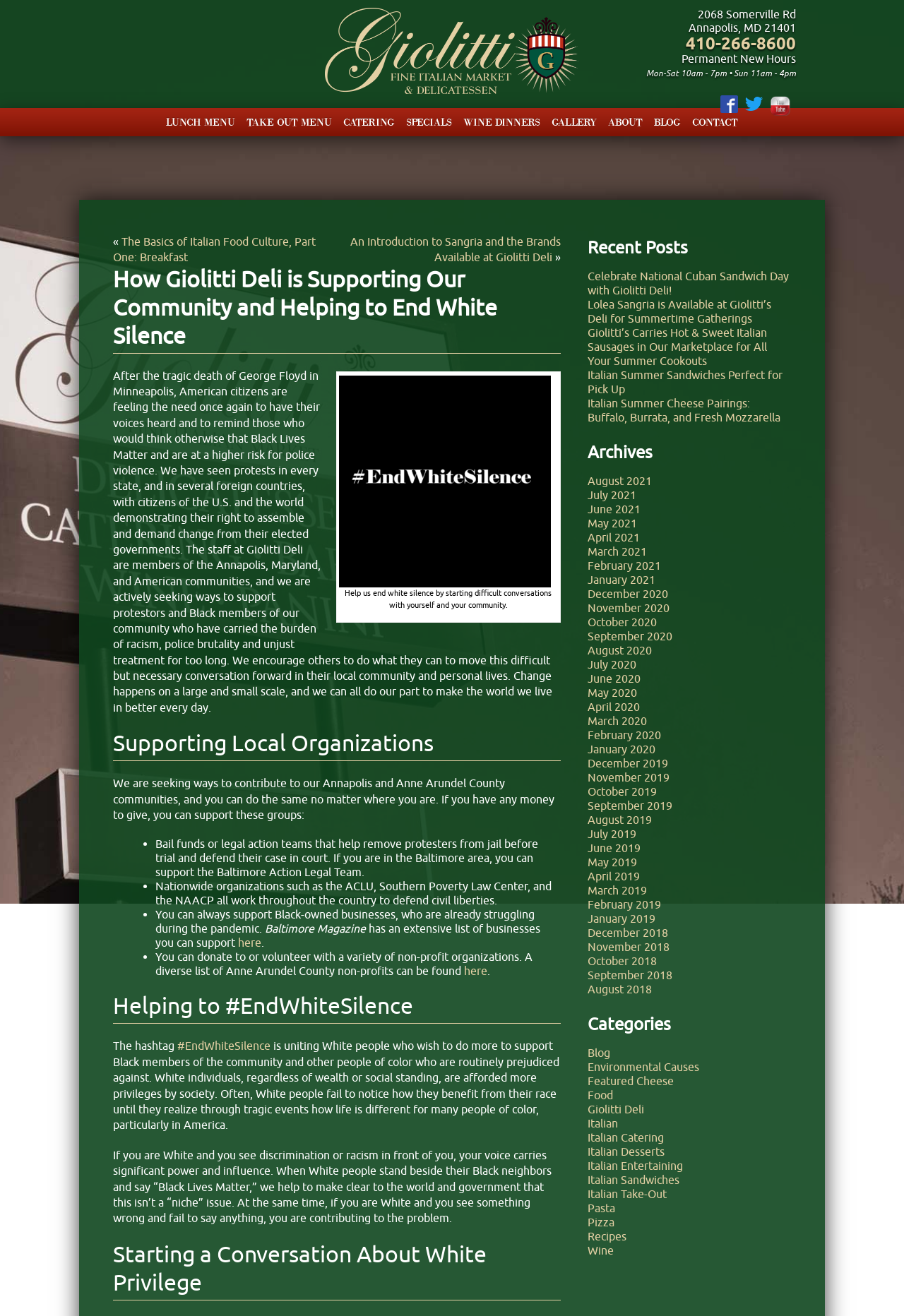Please mark the clickable region by giving the bounding box coordinates needed to complete this instruction: "Check out Recent Posts".

[0.65, 0.178, 0.875, 0.199]